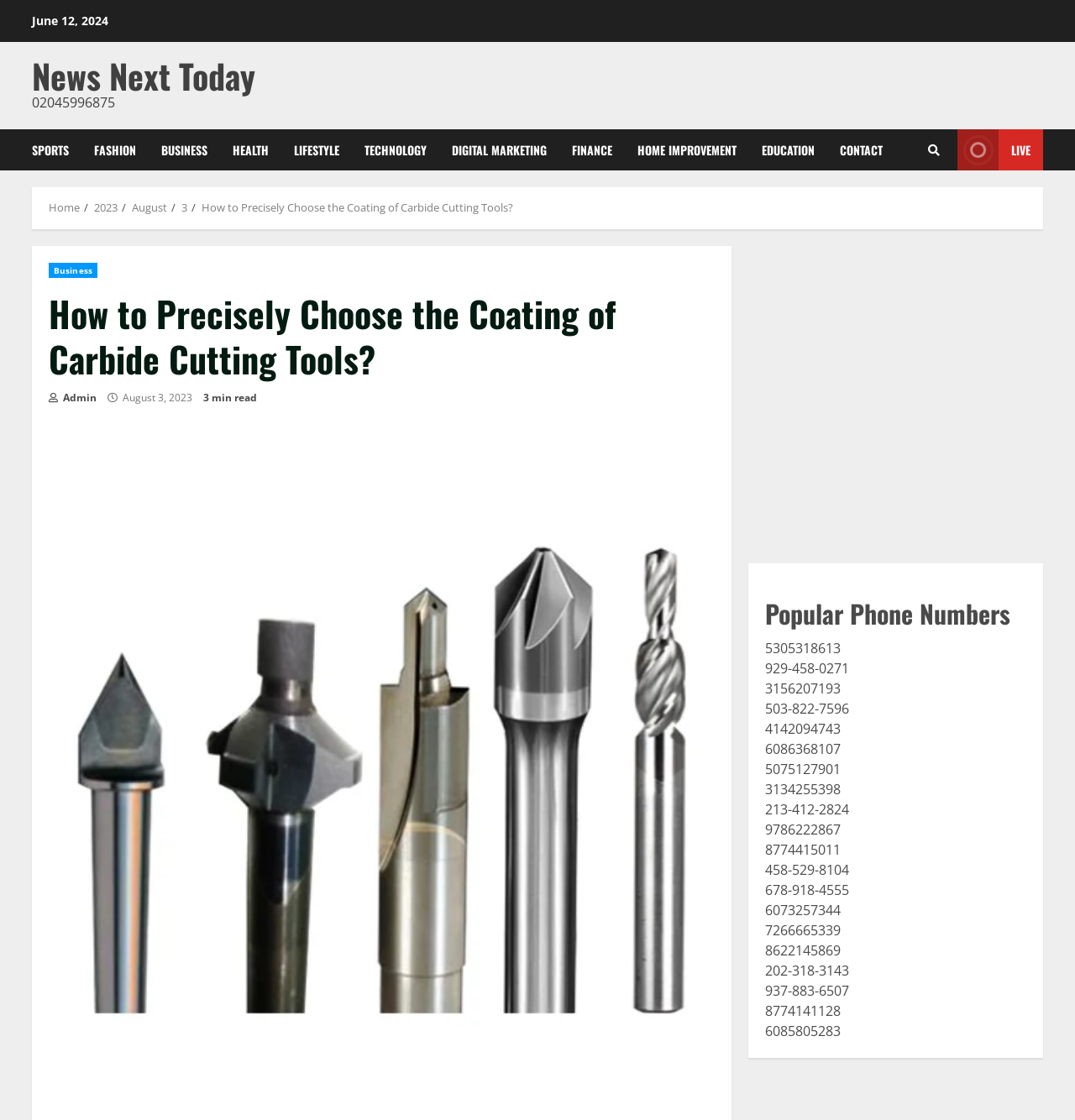Please find the bounding box coordinates of the element that must be clicked to perform the given instruction: "Click on the 'Business' link". The coordinates should be four float numbers from 0 to 1, i.e., [left, top, right, bottom].

[0.045, 0.234, 0.09, 0.248]